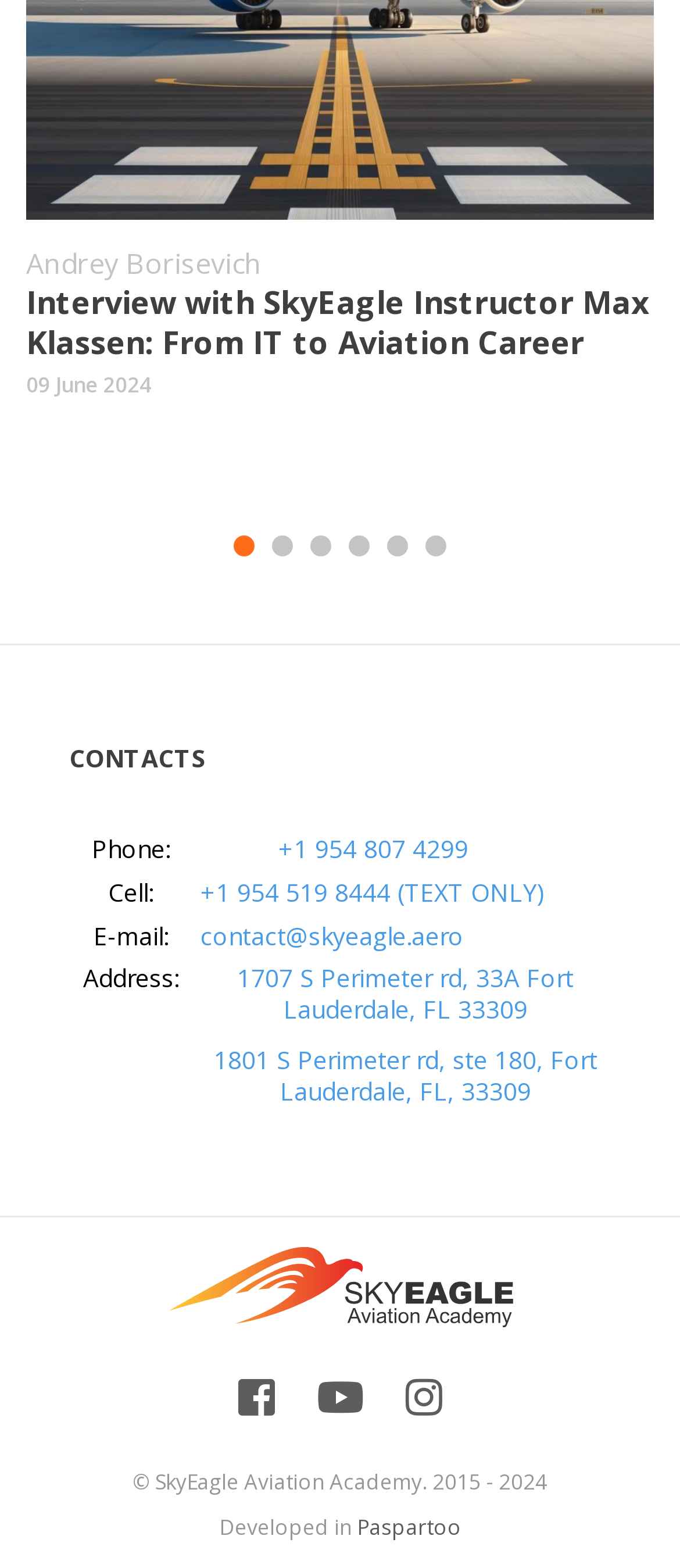Please determine the bounding box coordinates for the element with the description: "Andrey Borisevich".

[0.038, 0.156, 0.385, 0.18]